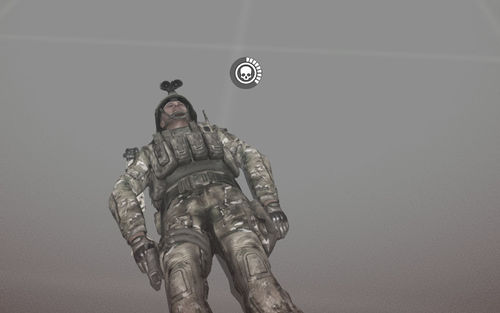Look at the image and write a detailed answer to the question: 
What does the skull icon suggest?

The presence of the skull icon above the soldier's head serves as a visual cue for players, indicating that the soldier is either dying or has already reached a critical status, which may require a forced respawn action soon.